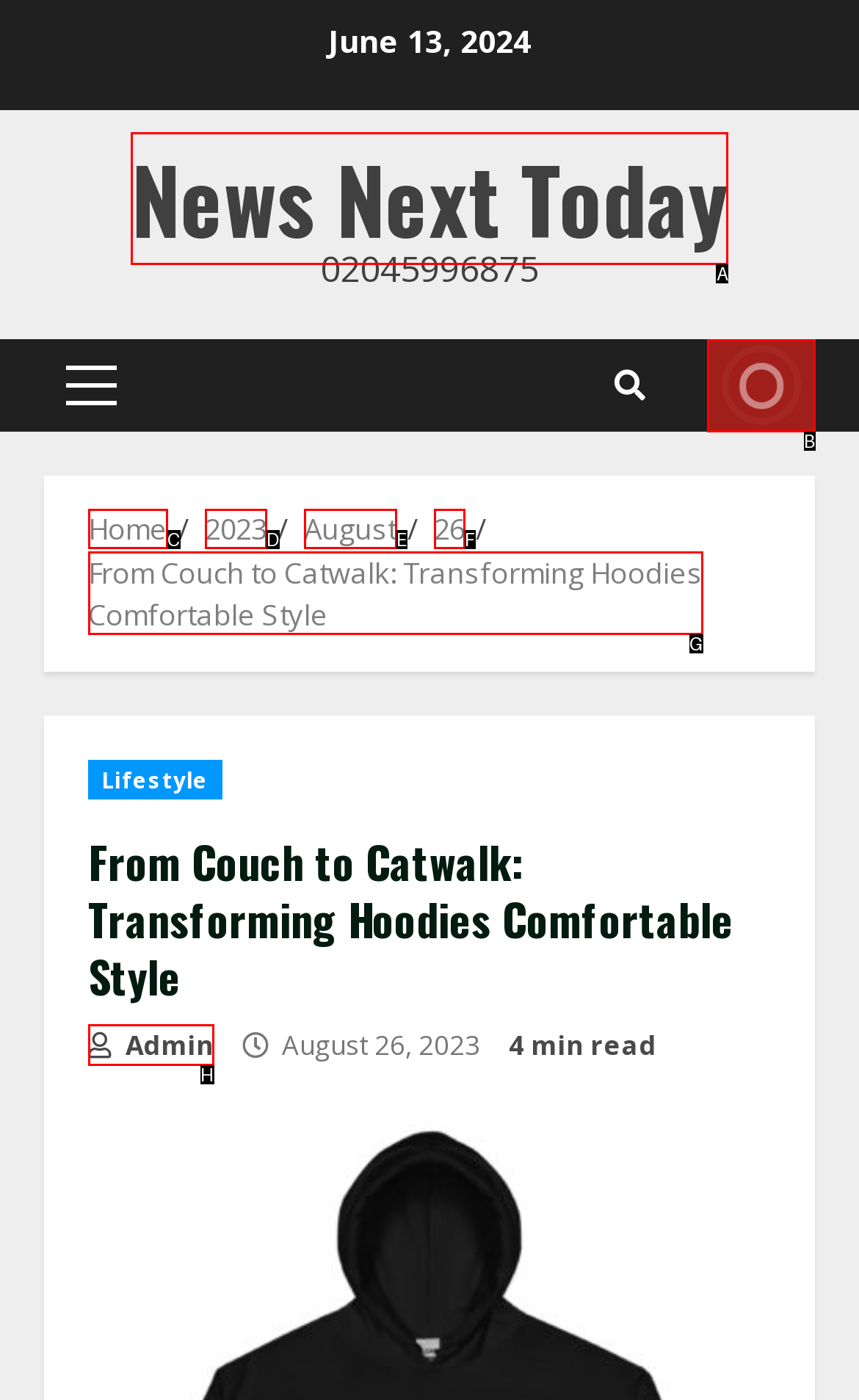What is the letter of the UI element you should click to go to MYPARISTEXAS? Provide the letter directly.

None